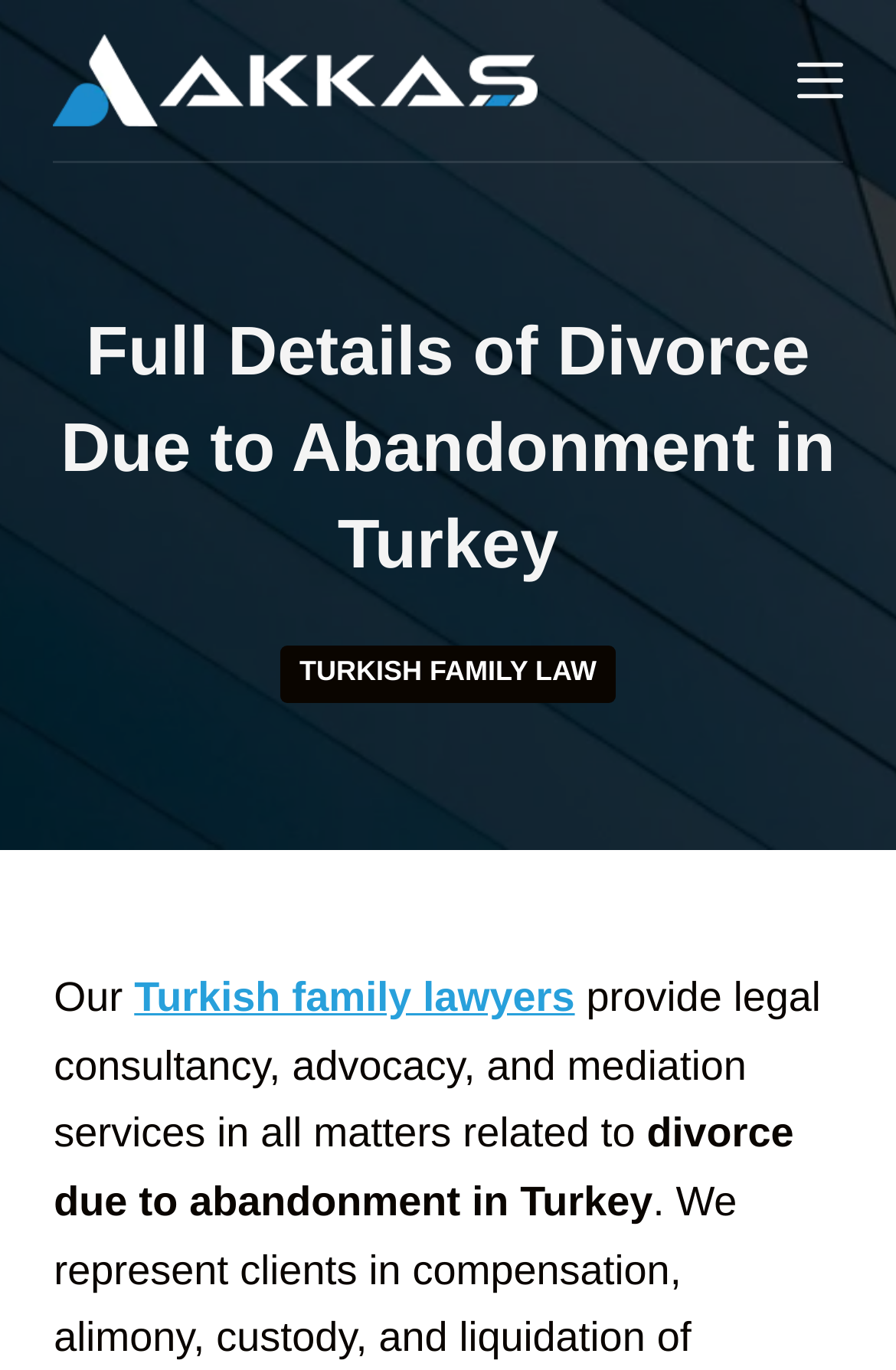What type of lawyers are mentioned on this webpage?
Respond to the question with a well-detailed and thorough answer.

By analyzing the webpage content, specifically the text 'Our Turkish family lawyers provide legal consultancy, advocacy, and mediation services in all matters related to divorce due to abandonment in Turkey', it is clear that the webpage is about Turkish family lawyers.